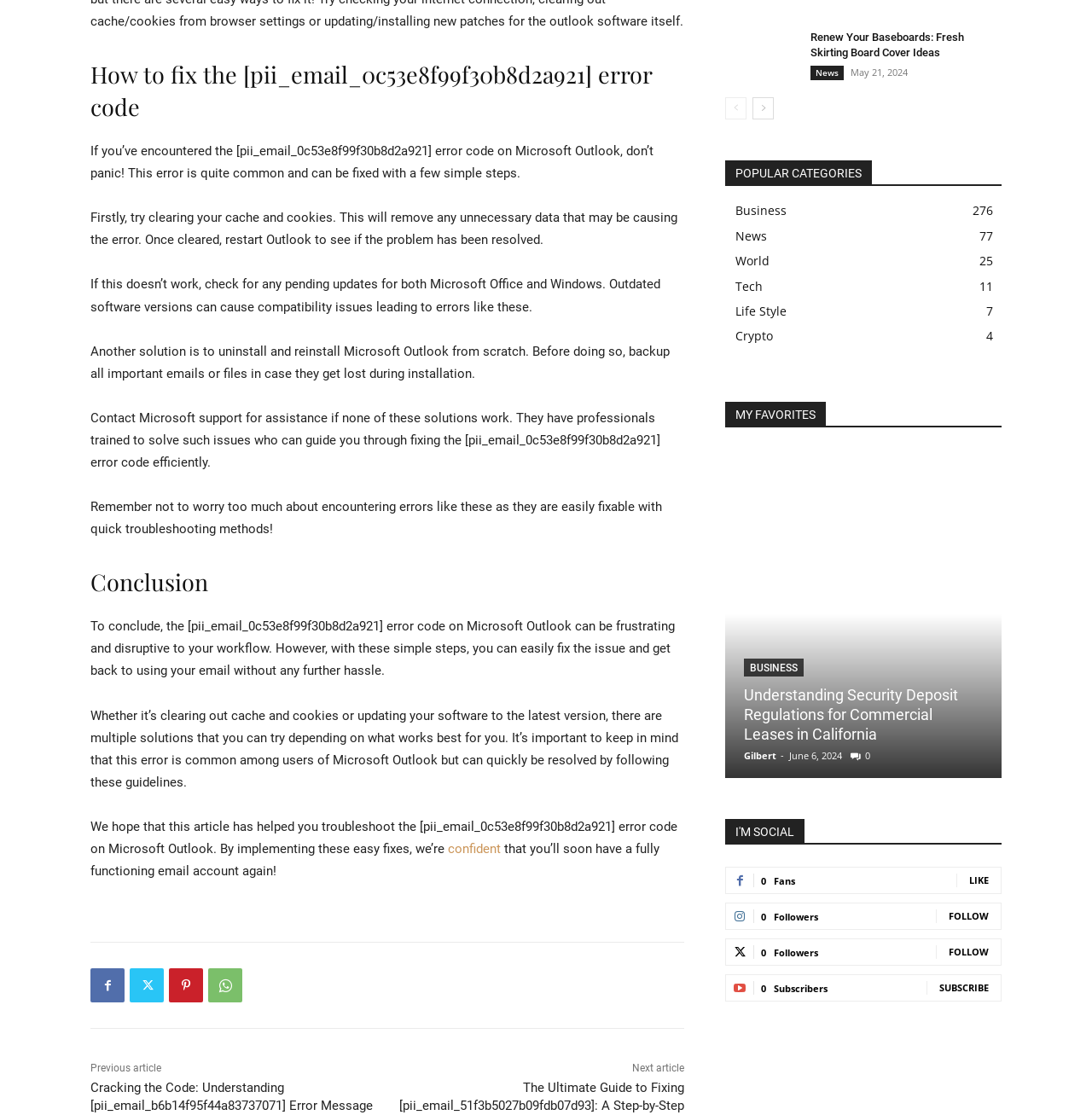Determine the bounding box coordinates of the clickable area required to perform the following instruction: "Click on the 'Cracking the Code: Understanding [pii_email_b6b14f95f44a83737071] Error Message' link". The coordinates should be represented as four float numbers between 0 and 1: [left, top, right, bottom].

[0.083, 0.969, 0.341, 0.999]